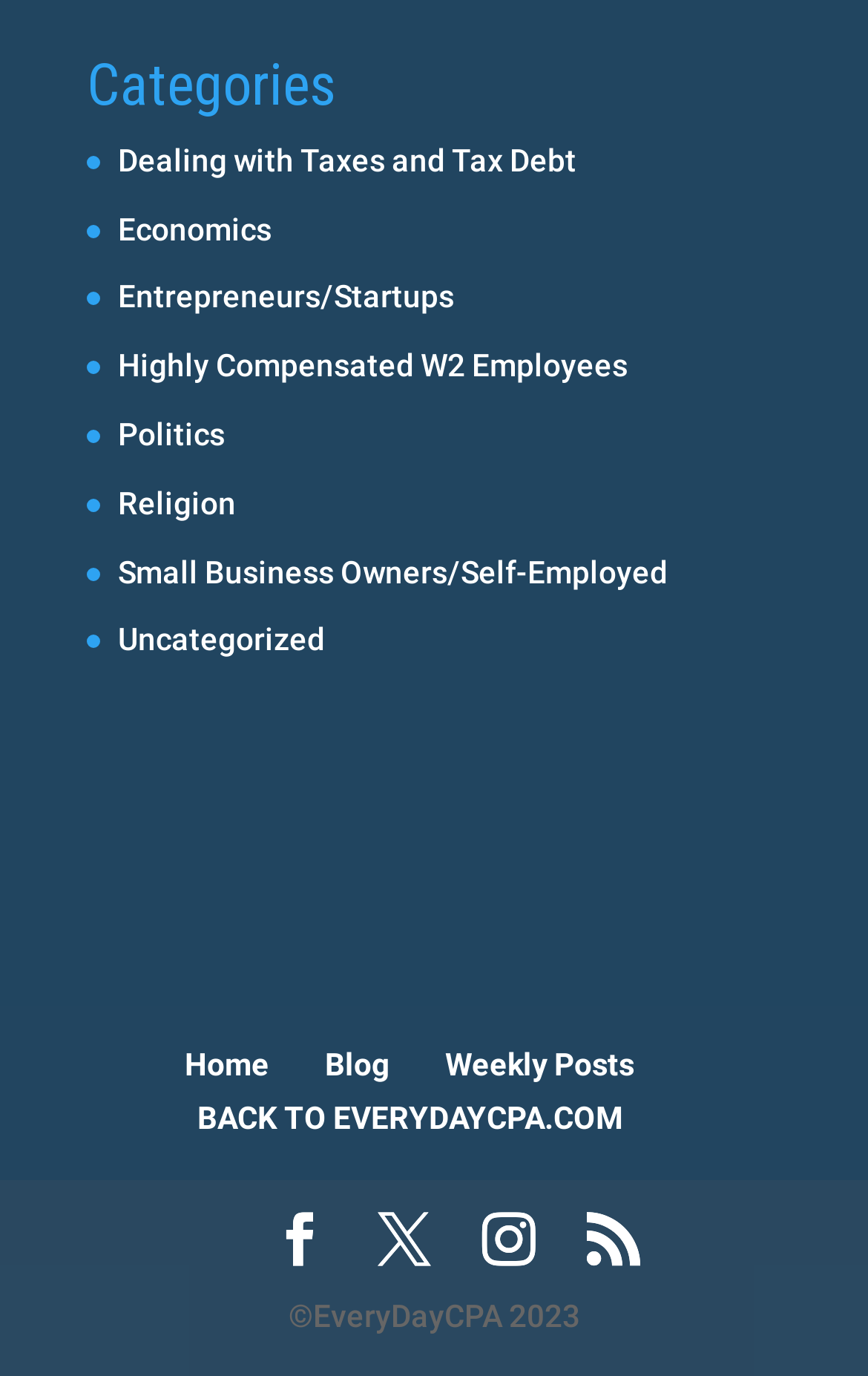Determine the bounding box coordinates of the clickable element necessary to fulfill the instruction: "Click on the 'MRSCP' link". Provide the coordinates as four float numbers within the 0 to 1 range, i.e., [left, top, right, bottom].

None